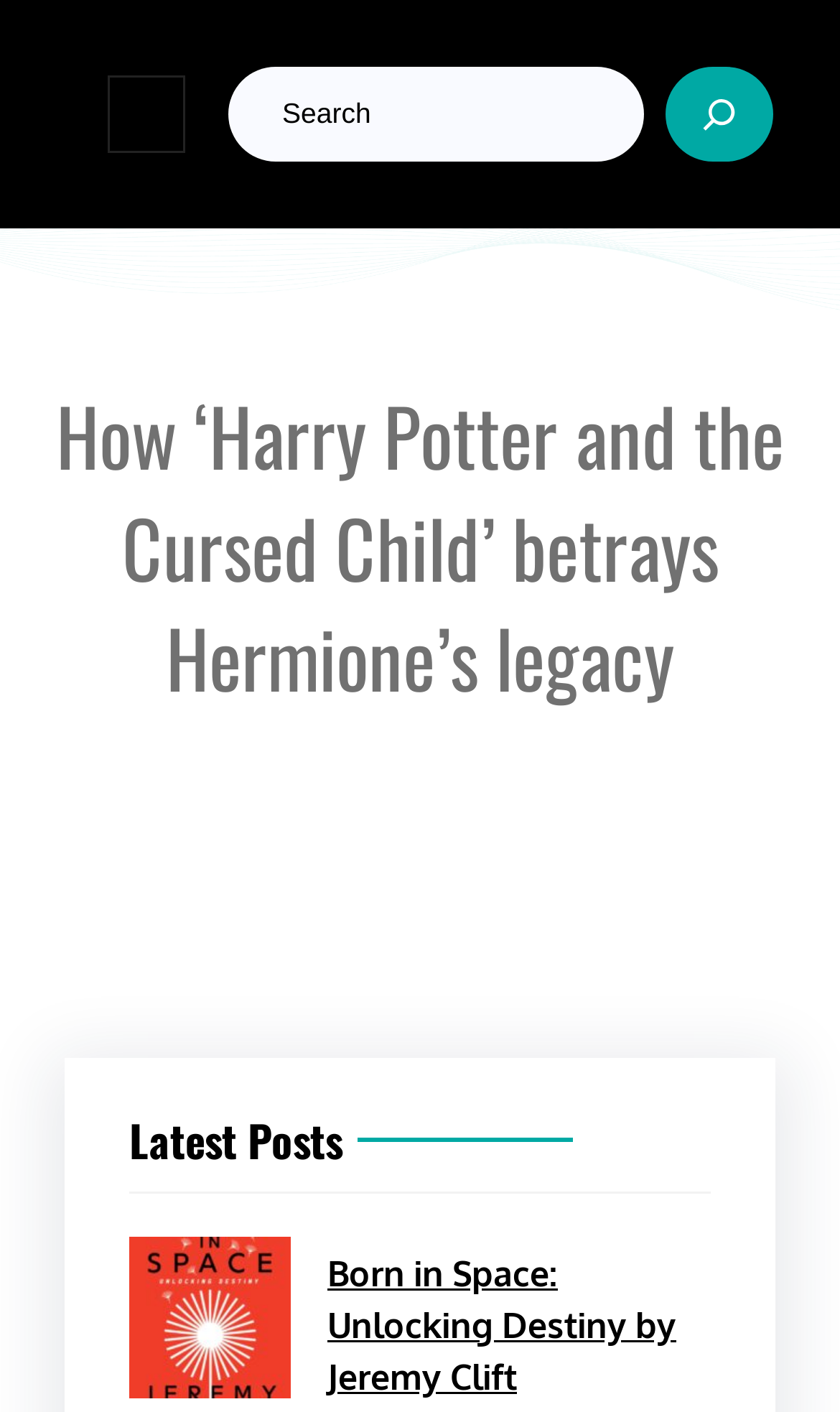How many figures are there on the webpage?
Based on the image, give a one-word or short phrase answer.

1